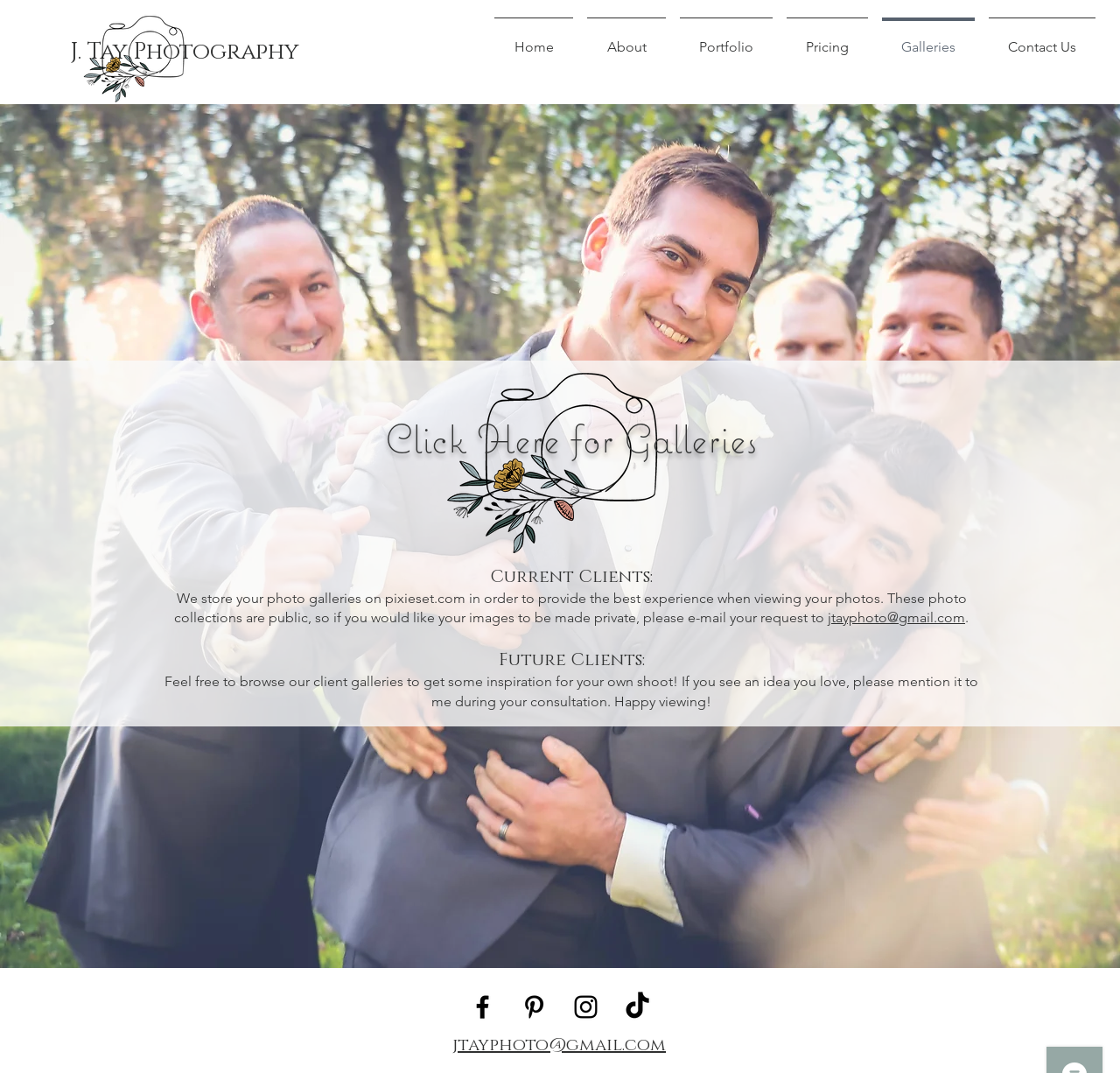Locate the bounding box coordinates of the element I should click to achieve the following instruction: "Click on the logo".

[0.066, 0.008, 0.179, 0.098]